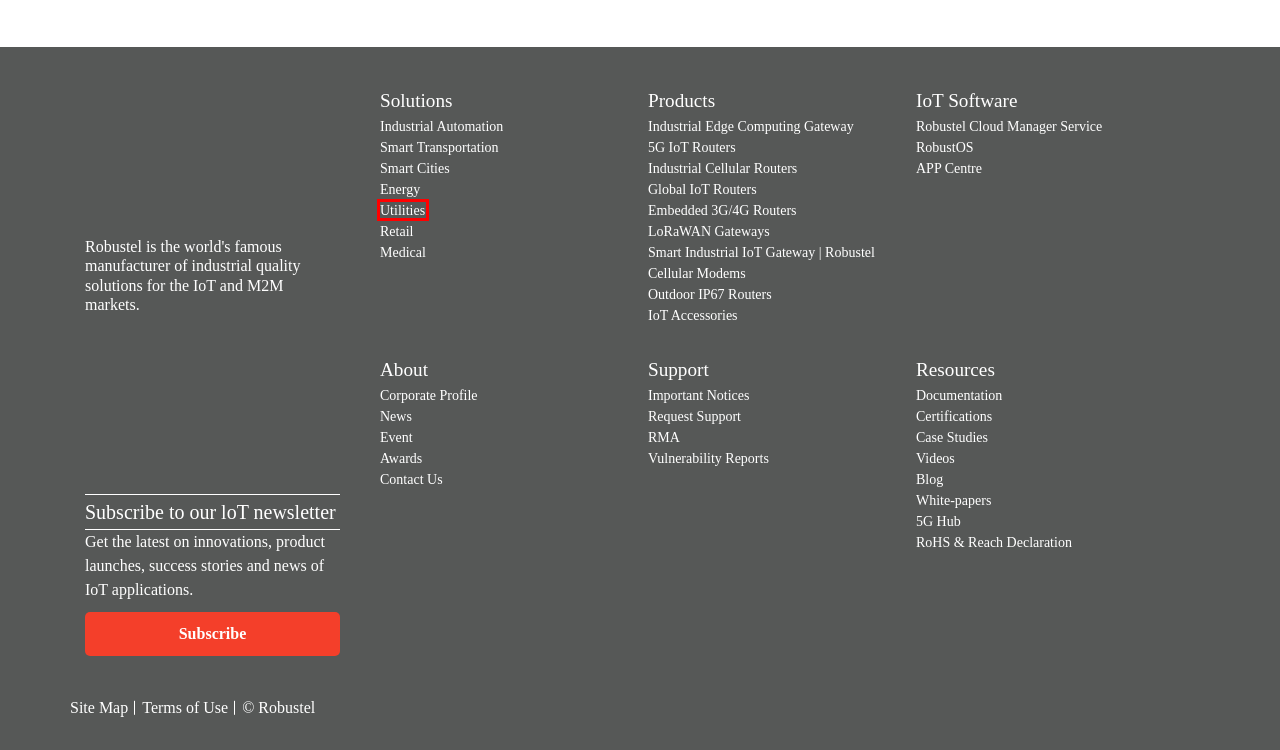Analyze the screenshot of a webpage that features a red rectangle bounding box. Pick the webpage description that best matches the new webpage you would see after clicking on the element within the red bounding box. Here are the candidates:
A. Utility Management Solution | IoT in Utilities | Robustel
B. Smart Energy Solutions | IoT Energy Solution | Remote Energy Soltuion | Robustel
C. Terms of Use | Robustel - Industry-leading IoT Solutions Provider
D. 5G Router | Industrial 5G Router | Robustel
E. IoT in Healthcare | Health Care IoT Solutions | IoT in Medical Field | Robustel
F. IoT Case Studies- Applications and Examples in and Examples of IoT in Business | Robustel
G. Smart Industrial IoT Gateway | Robustel
H. RoHS & Reach Declaration - Robustel

A